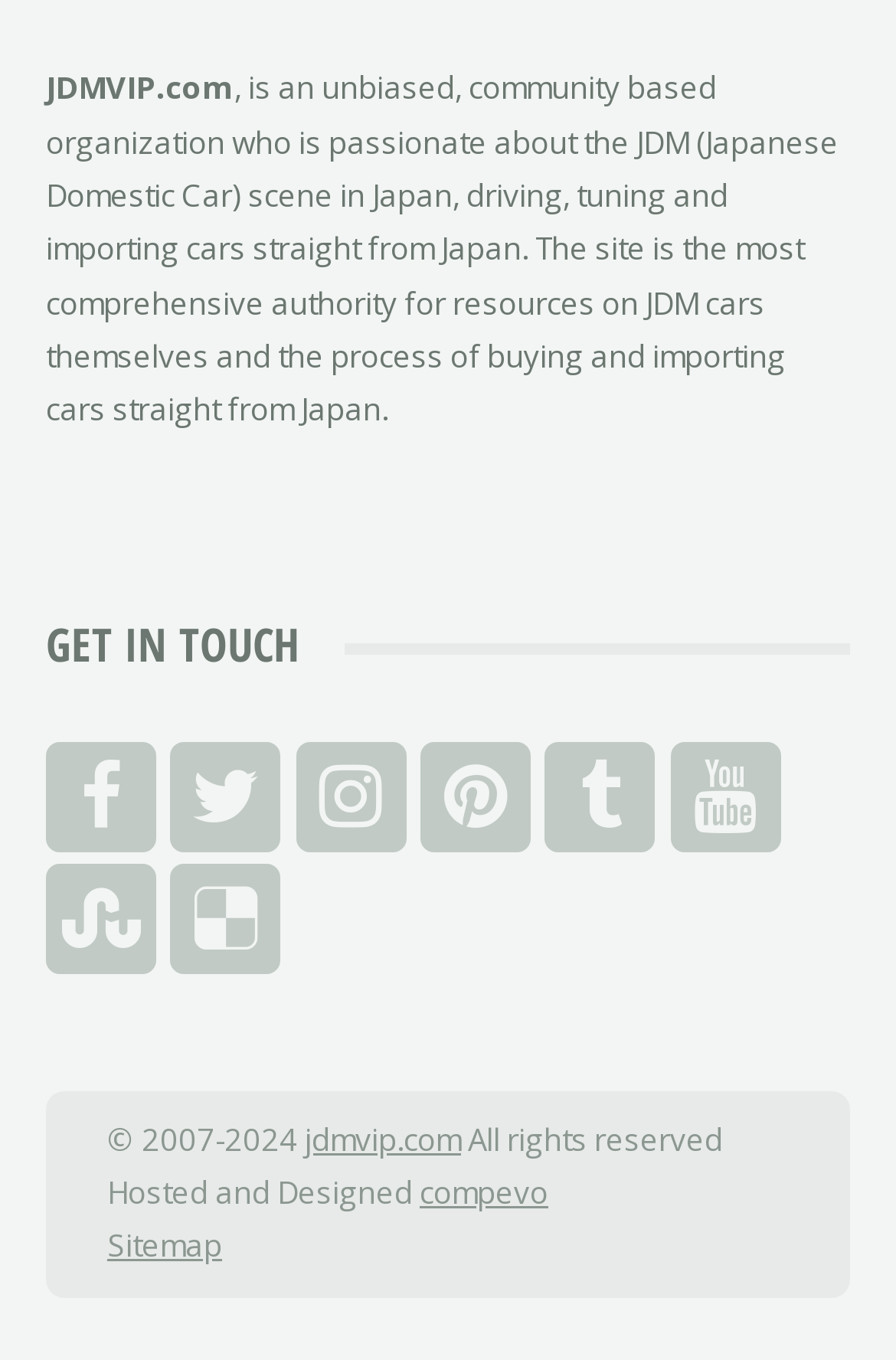Identify the bounding box coordinates for the UI element described as: "live".

None